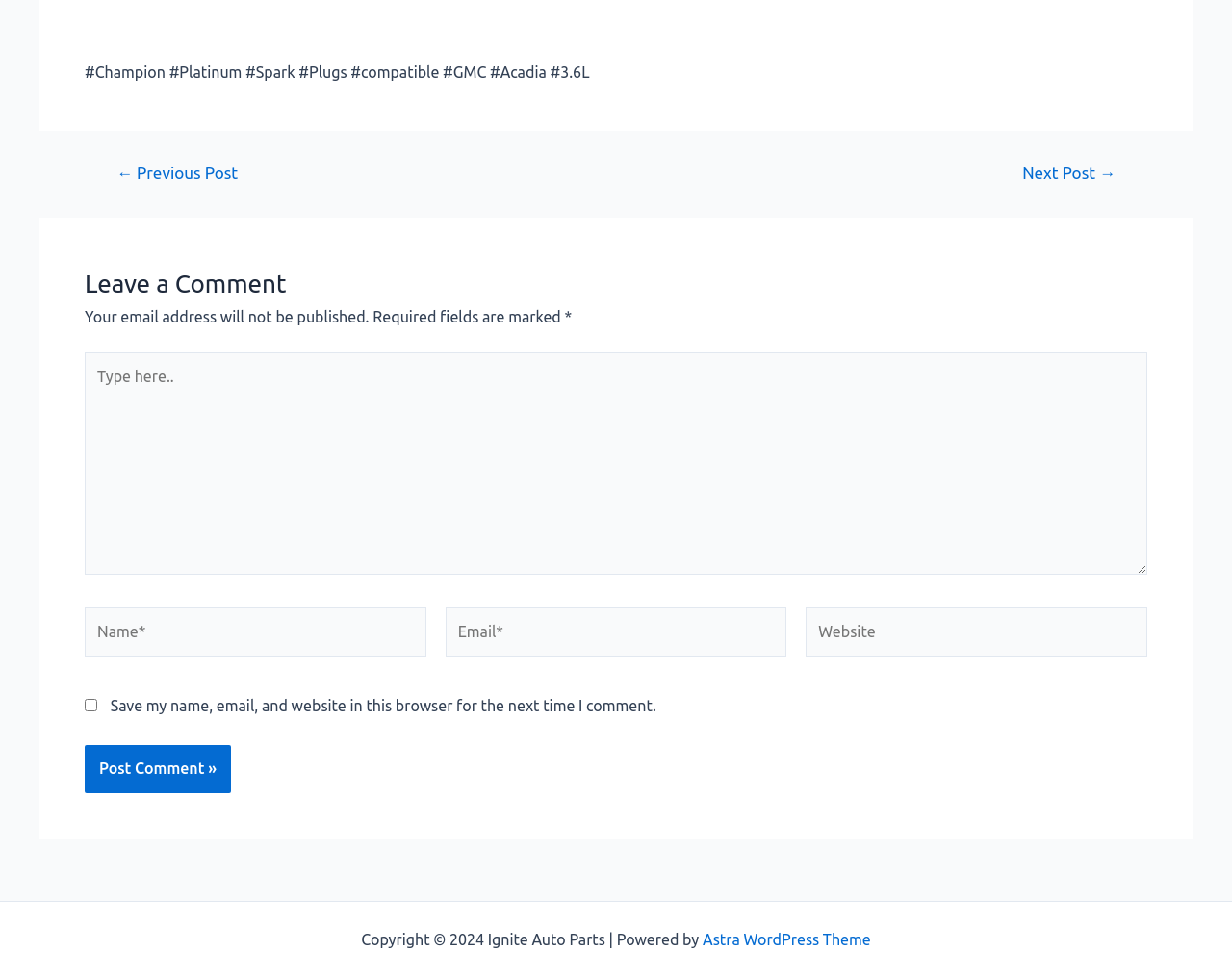Given the element description name="submit" value="Post Comment »", specify the bounding box coordinates of the corresponding UI element in the format (top-left x, top-left y, bottom-right x, bottom-right y). All values must be between 0 and 1.

[0.069, 0.762, 0.187, 0.811]